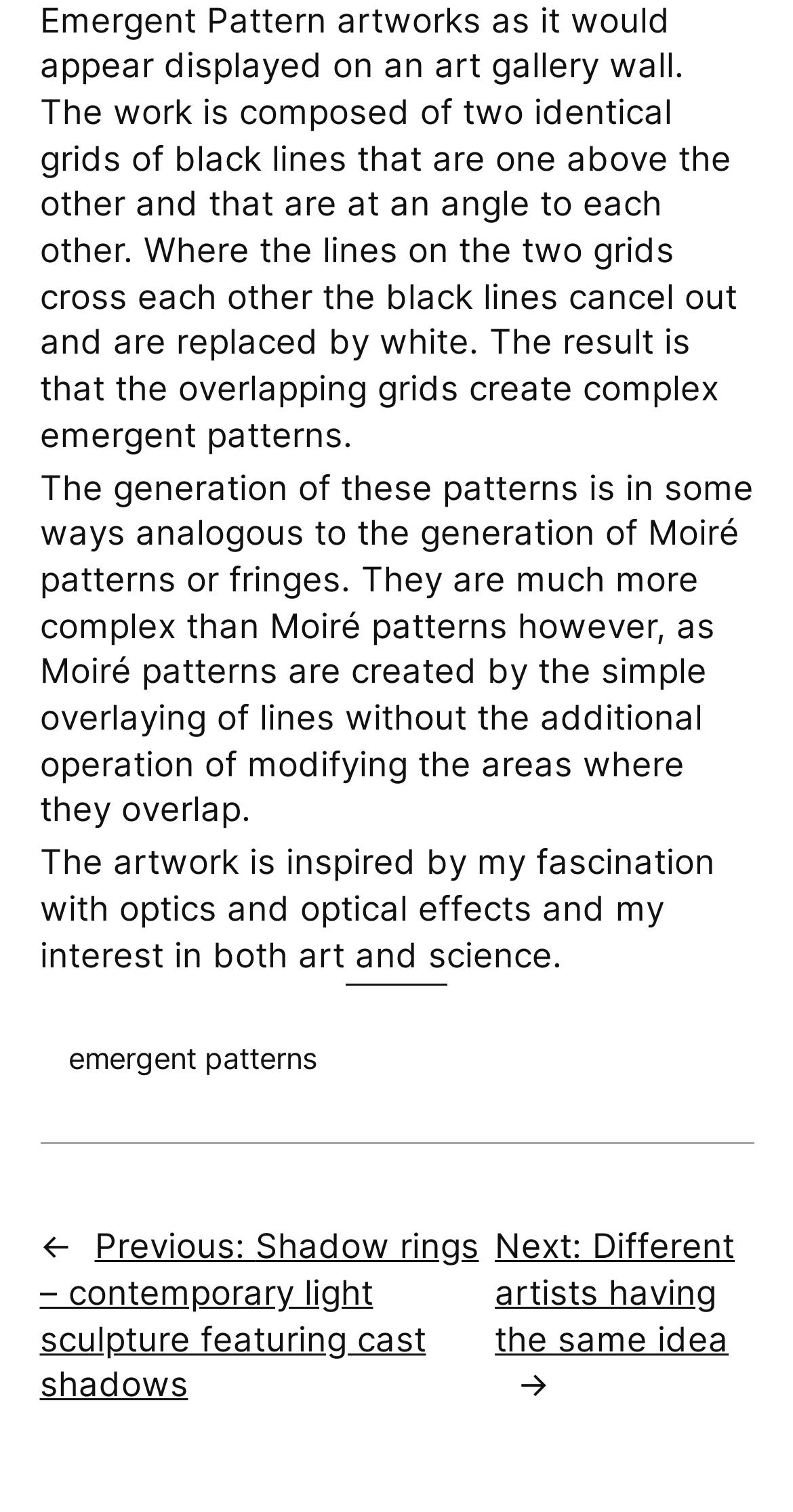Please give a concise answer to this question using a single word or phrase: 
What is the topic related to the generation of patterns?

Moiré patterns